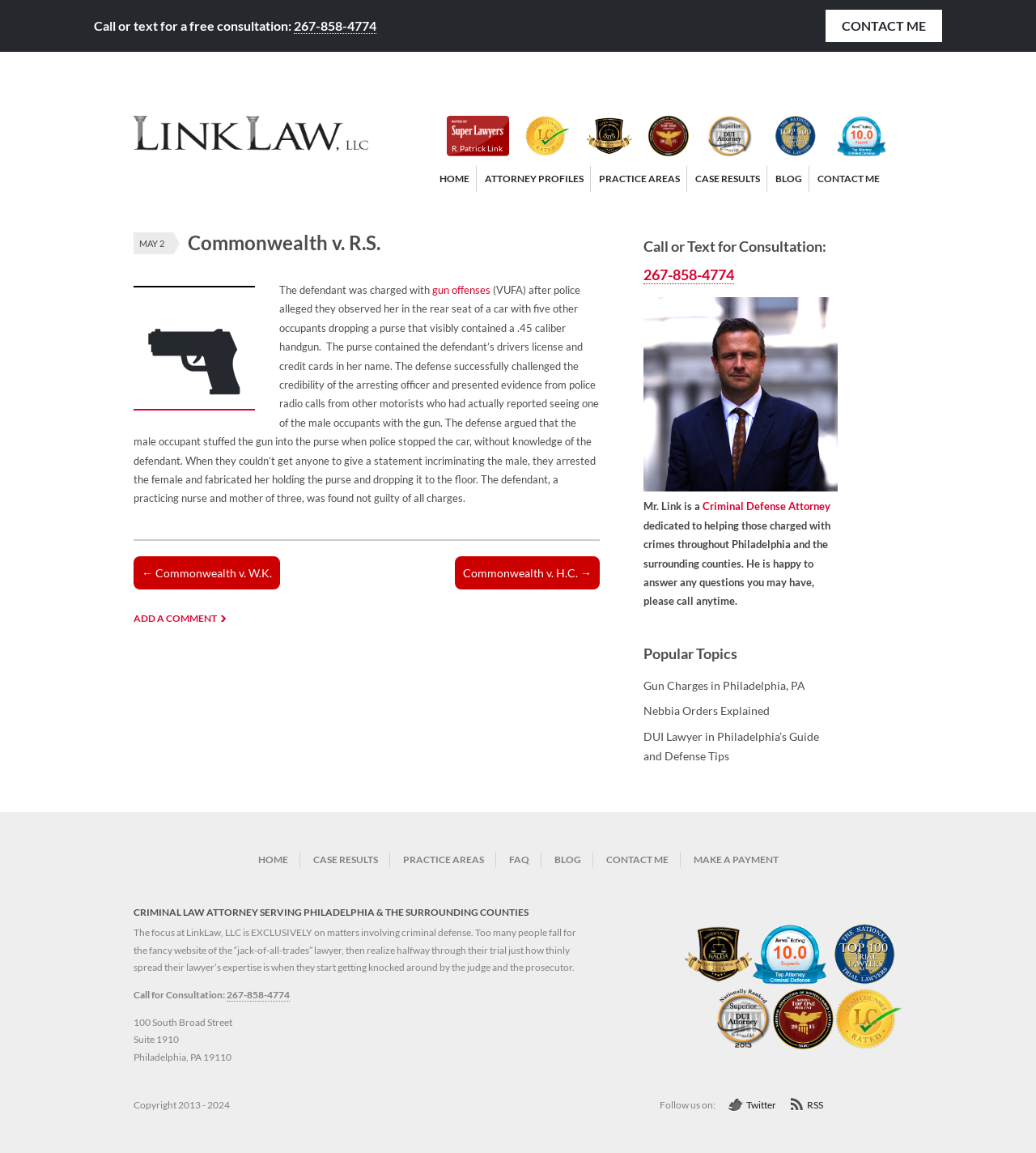Create a detailed description of the webpage's content and layout.

This webpage appears to be a law firm's website, specifically showcasing the case results of a criminal defense attorney, R. Patrick Link, in Philadelphia, PA. 

At the top of the page, there is a header section with a logo and several links to different sections of the website, including "HOME", "ATTORNEY PROFILES", "PRACTICE AREAS", "CASE RESULTS", and "CONTACT ME". 

Below the header, there is a section highlighting the attorney's credentials, featuring several badges and logos from reputable organizations, such as "Top Attorney Criminal Defense Law" and "National Association of Distinguished Counsel Top One Percent". 

The main content of the page is a case summary, titled "Commonwealth v. R.S.", which describes a successful defense of a client charged with gun offenses. The summary is accompanied by a few links to related cases and a call-to-action to add a comment. 

On the right side of the page, there is a sidebar with a call-to-action to contact the attorney, a brief introduction to the attorney, and a list of popular topics related to criminal defense. 

At the bottom of the page, there is a footer section with the attorney's contact information, including an address and phone number, as well as links to social media profiles and a copyright notice.